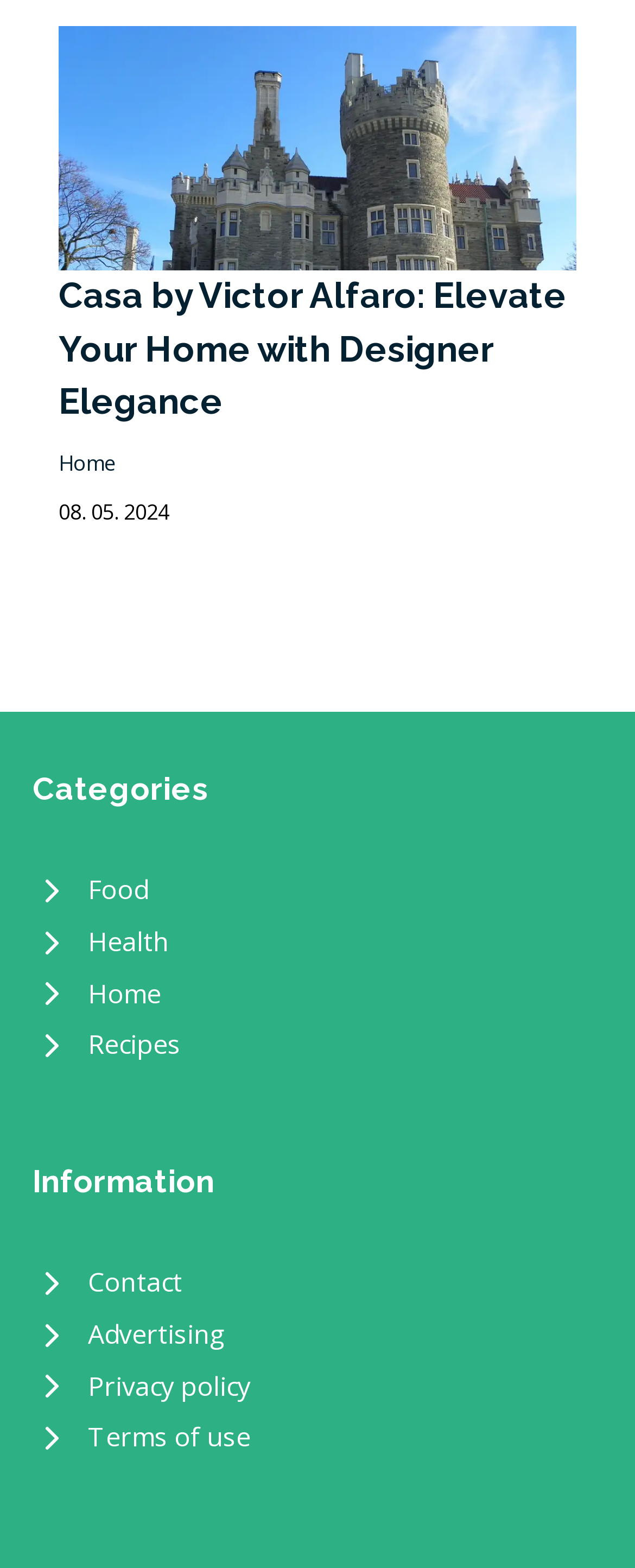Answer the question briefly using a single word or phrase: 
What is the date of the article?

08. 05. 2024